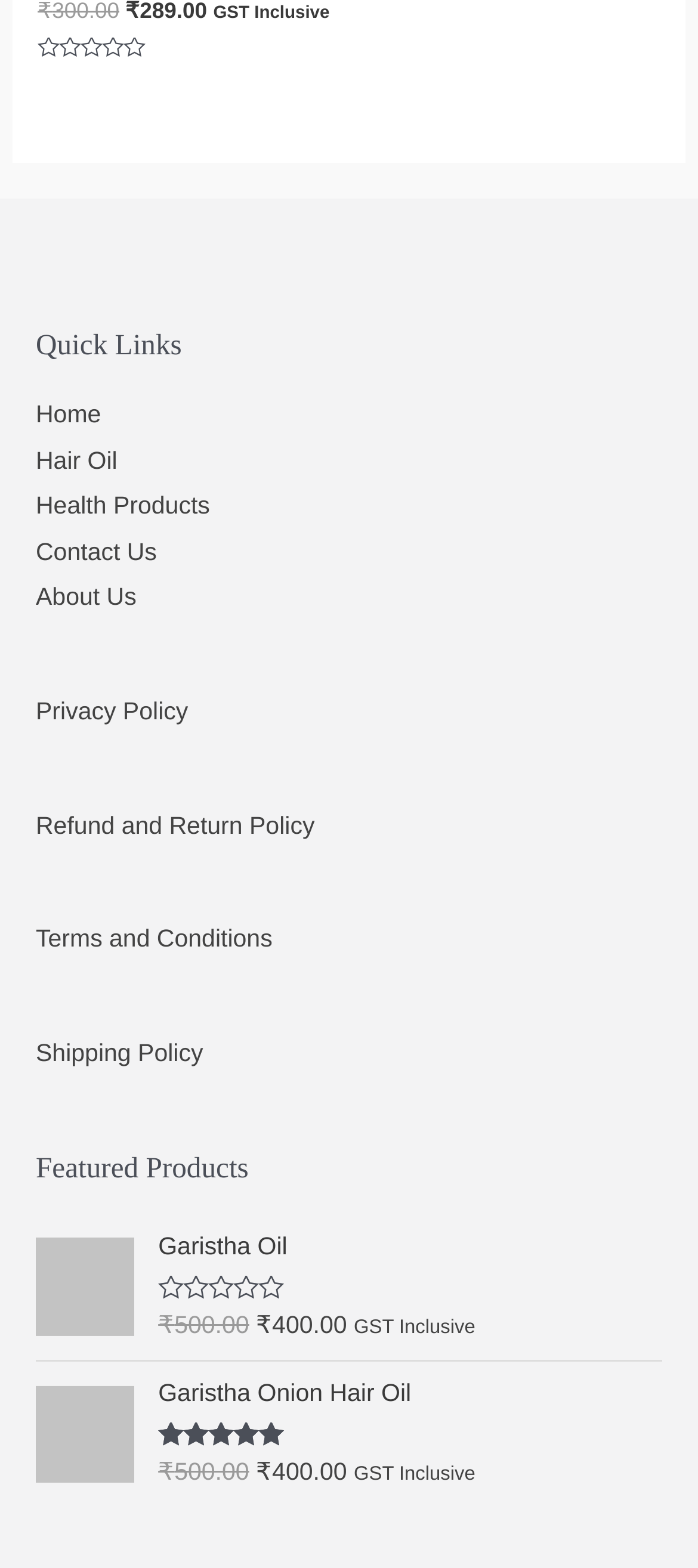Please identify the bounding box coordinates of the element on the webpage that should be clicked to follow this instruction: "Read Privacy Policy". The bounding box coordinates should be given as four float numbers between 0 and 1, formatted as [left, top, right, bottom].

[0.051, 0.445, 0.269, 0.462]